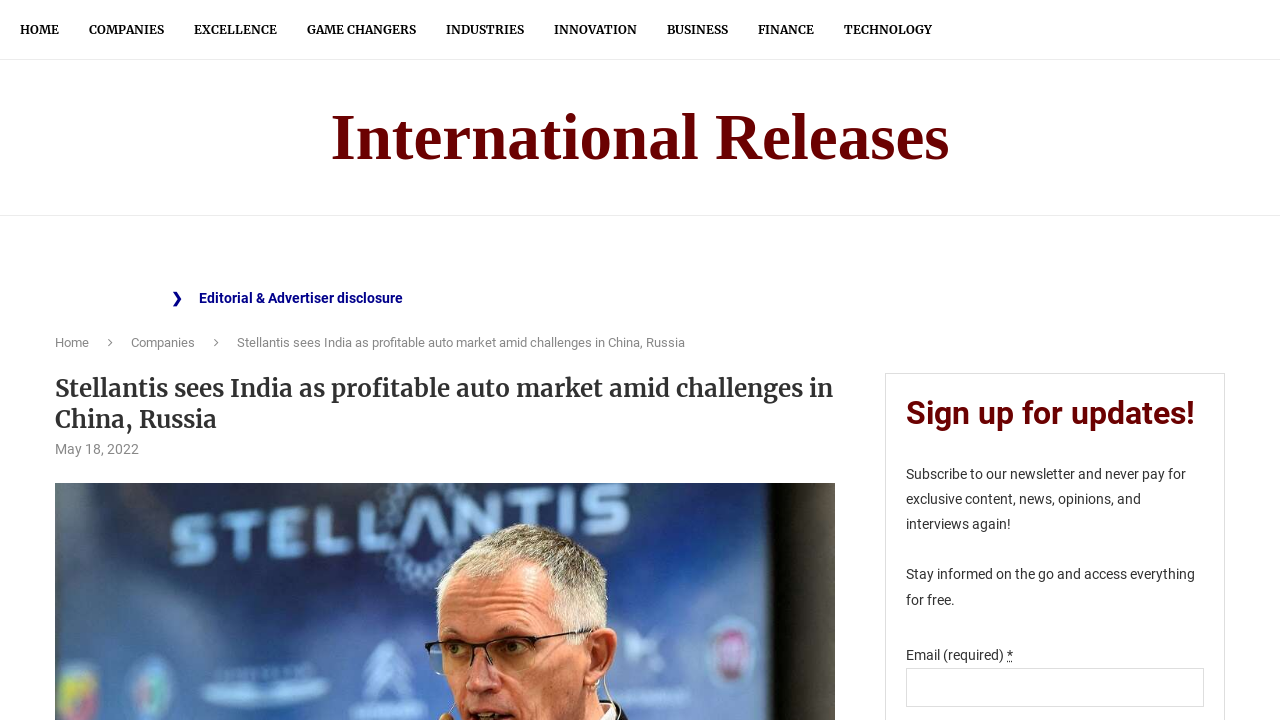Determine the bounding box coordinates for the HTML element mentioned in the following description: "parent_node: Email (required) * name="email___3c59495a3edf2d27cd20fc1987544522"". The coordinates should be a list of four floats ranging from 0 to 1, represented as [left, top, right, bottom].

[0.708, 0.928, 0.941, 0.982]